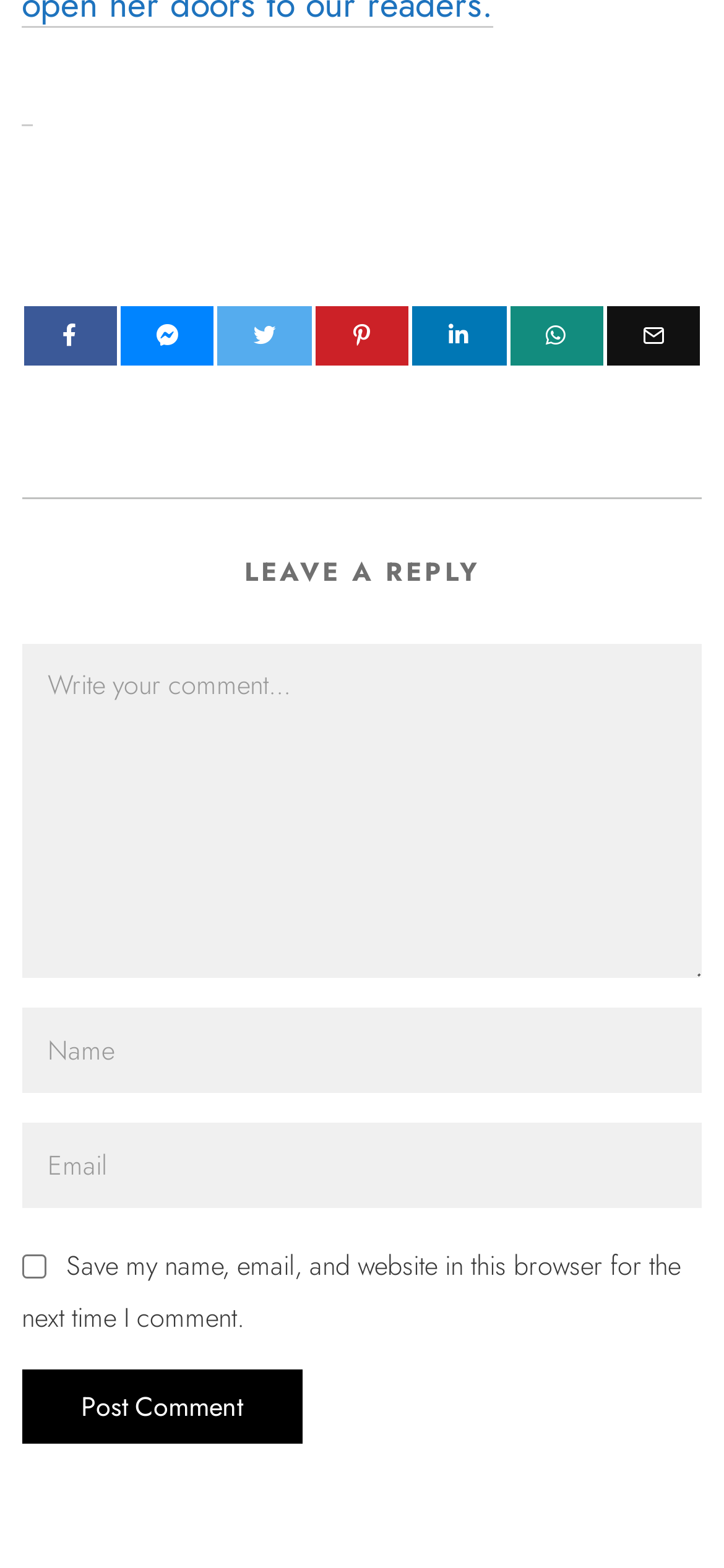What is the heading above the comment section?
Use the screenshot to answer the question with a single word or phrase.

LEAVE A REPLY